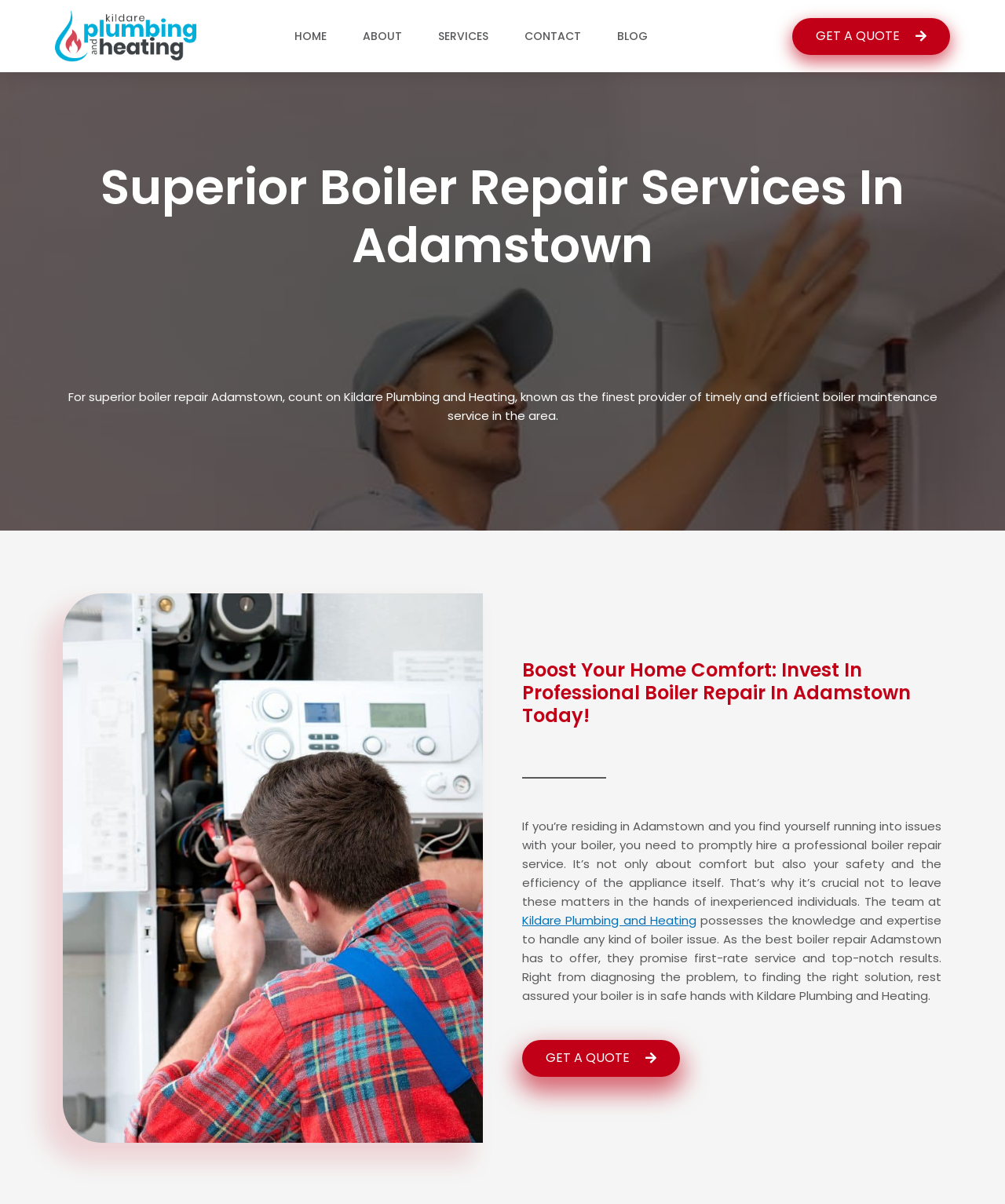By analyzing the image, answer the following question with a detailed response: Where is the company located?

I found the location of the company by looking at the text content of the webpage, specifically the sentence 'For superior boiler repair Adamstown, count on Kildare Plumbing and Heating...'